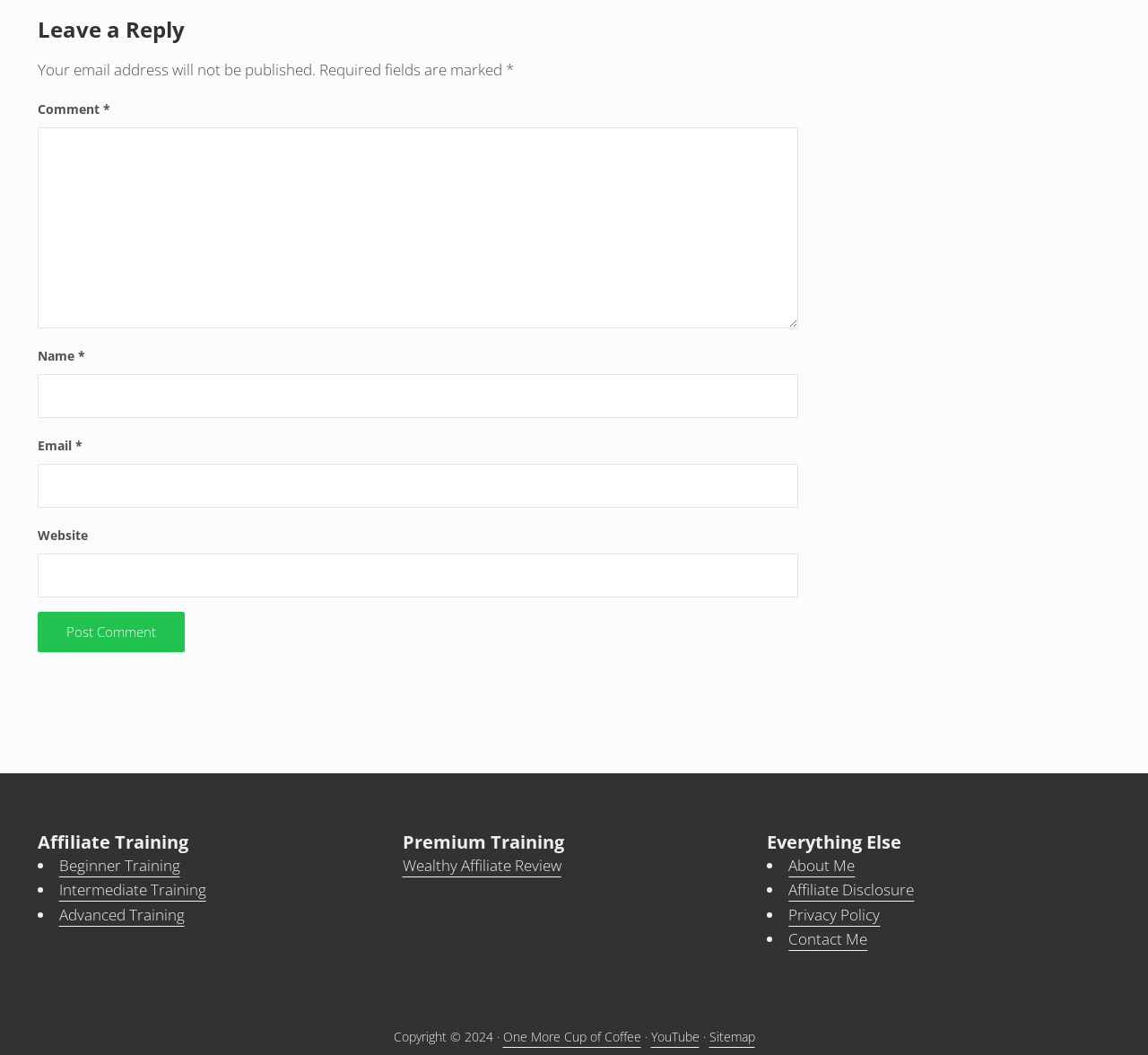Using floating point numbers between 0 and 1, provide the bounding box coordinates in the format (top-left x, top-left y, bottom-right x, bottom-right y). Locate the UI element described here: CPI TV

None